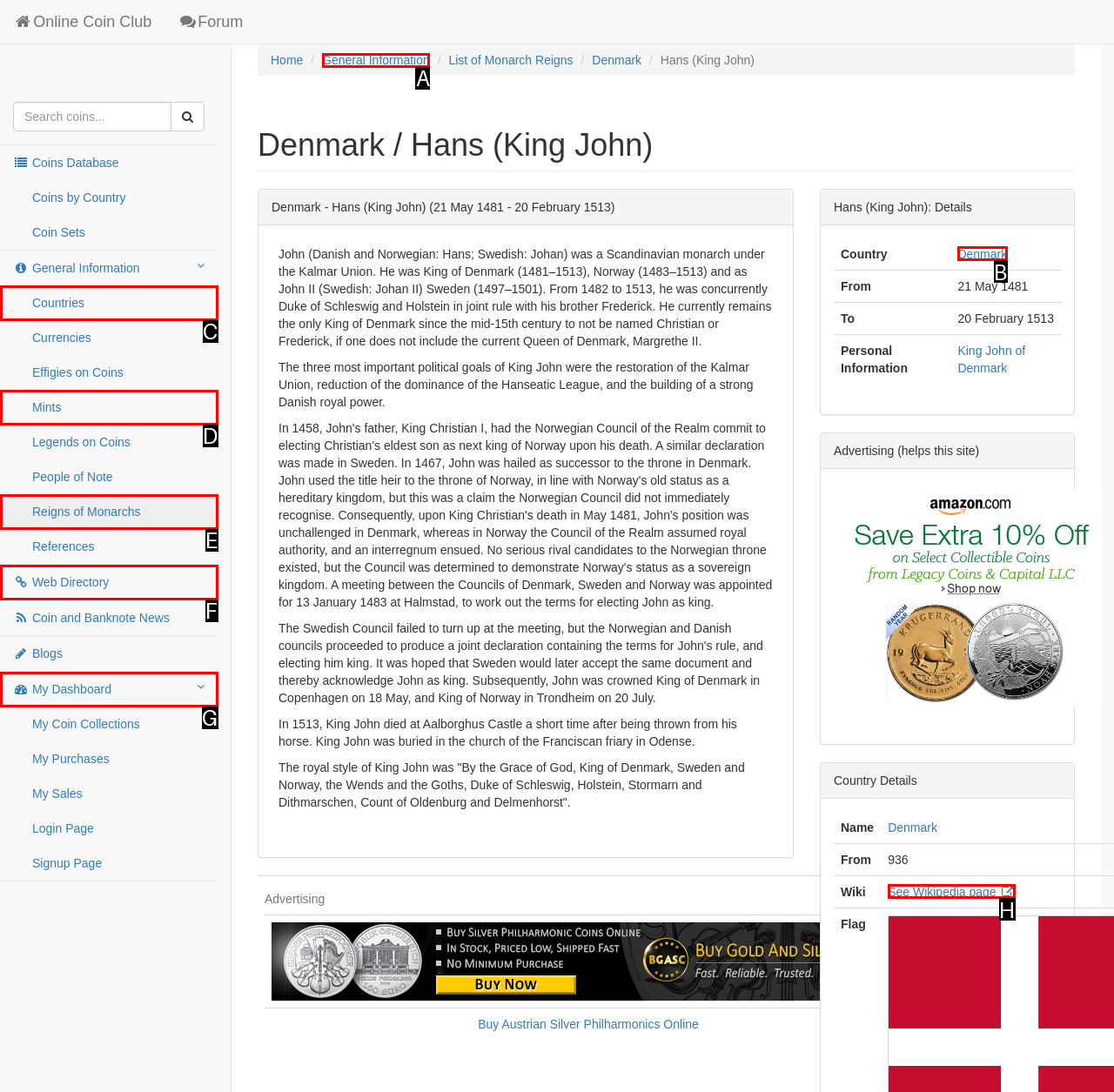Indicate which HTML element you need to click to complete the task: See Wikipedia page. Provide the letter of the selected option directly.

H